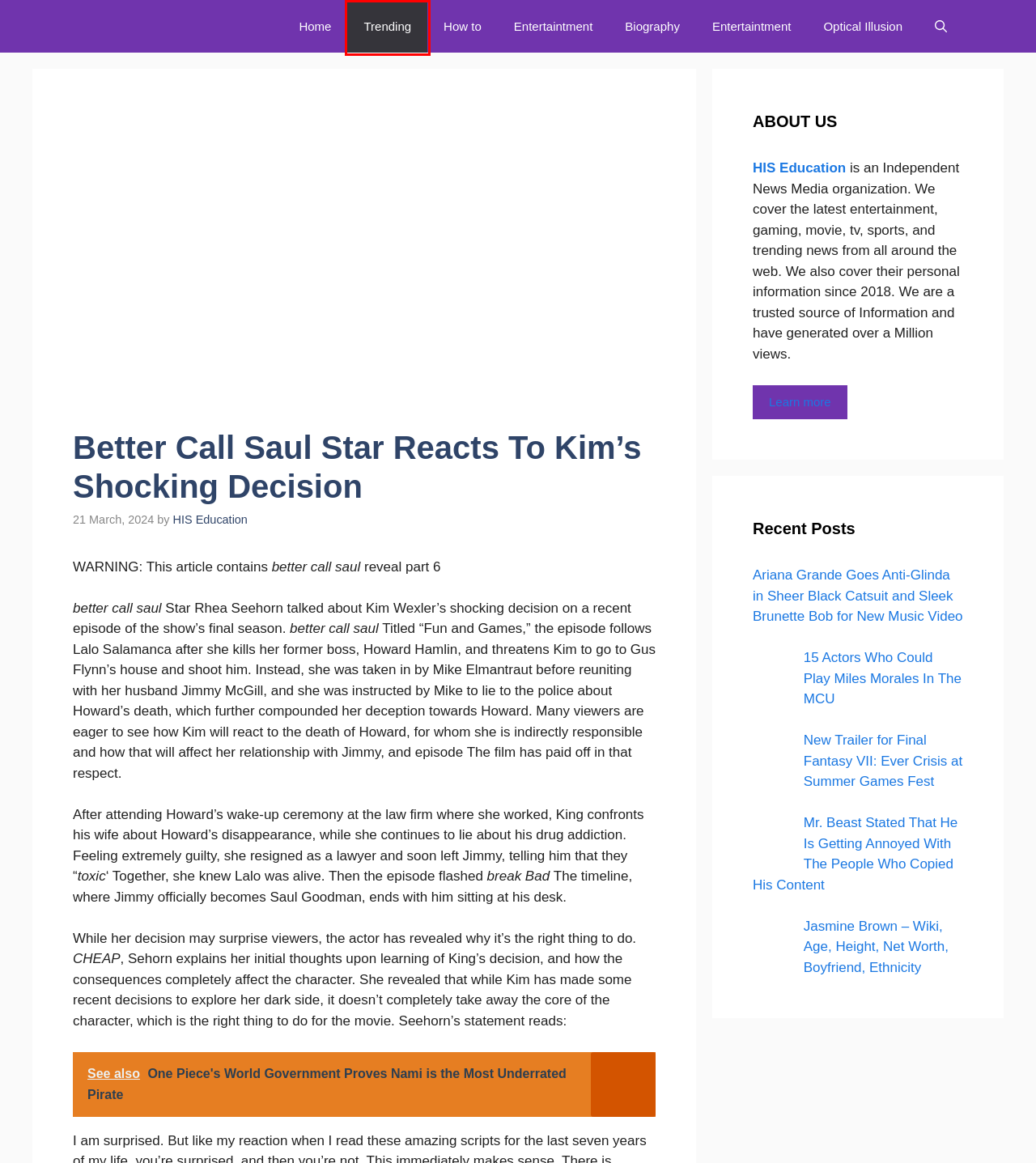You have received a screenshot of a webpage with a red bounding box indicating a UI element. Please determine the most fitting webpage description that matches the new webpage after clicking on the indicated element. The choices are:
A. 15 Actors Who Could Play Miles Morales In The MCU - HIS Education
B. HIS Education - HIS Education
C. Trending - HIS Education
D. Mr. Beast Stated That He Is Getting Annoyed With The People Who Copied His Content - HIS Education
E. Optical Illusion - HIS Education
F. Jasmine Brown – Wiki, Age, Height, Net Worth, Boyfriend, Ethnicity - HIS Education
G. Biography - HIS Education
H. HIS Education

C